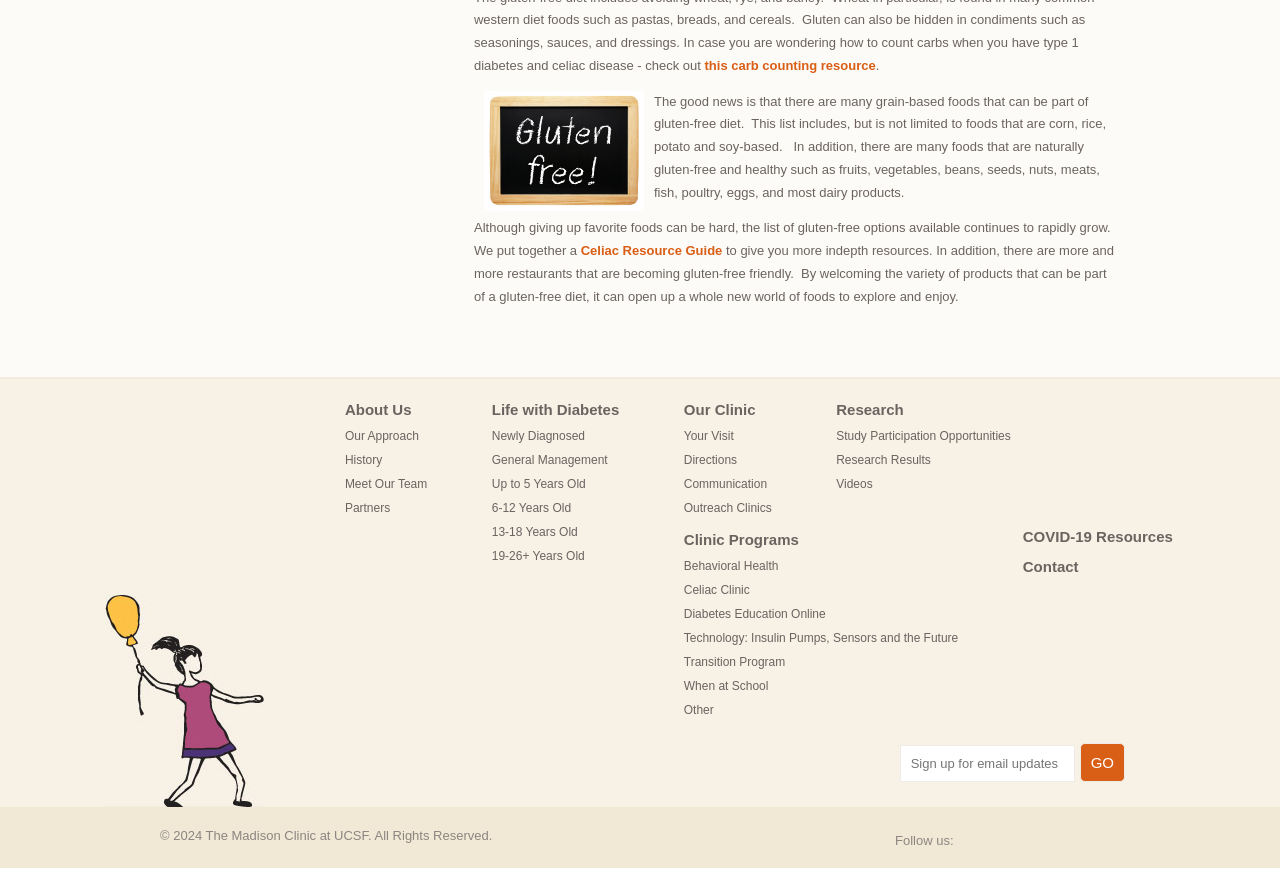Please provide a comprehensive response to the question based on the details in the image: What is the name of the clinic mentioned on the webpage?

The copyright notice at the bottom of the webpage reads '© 2024 The Madison Clinic at UCSF. All Rights Reserved.', indicating that the clinic is called The Madison Clinic at UCSF.